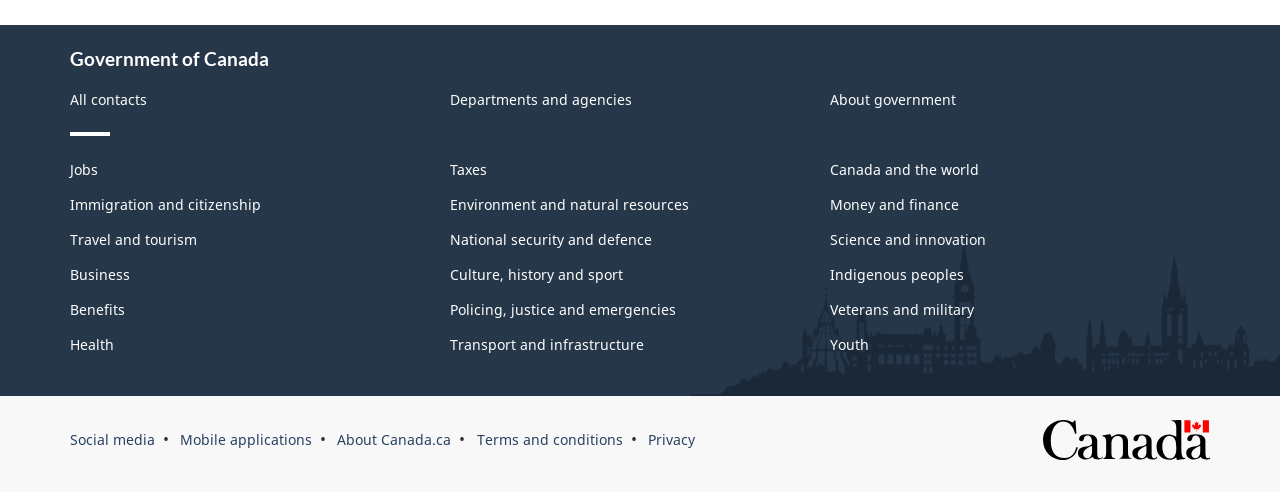What is the purpose of the 'About Canada.ca' link?
Using the visual information from the image, give a one-word or short-phrase answer.

To provide information about Canada.ca